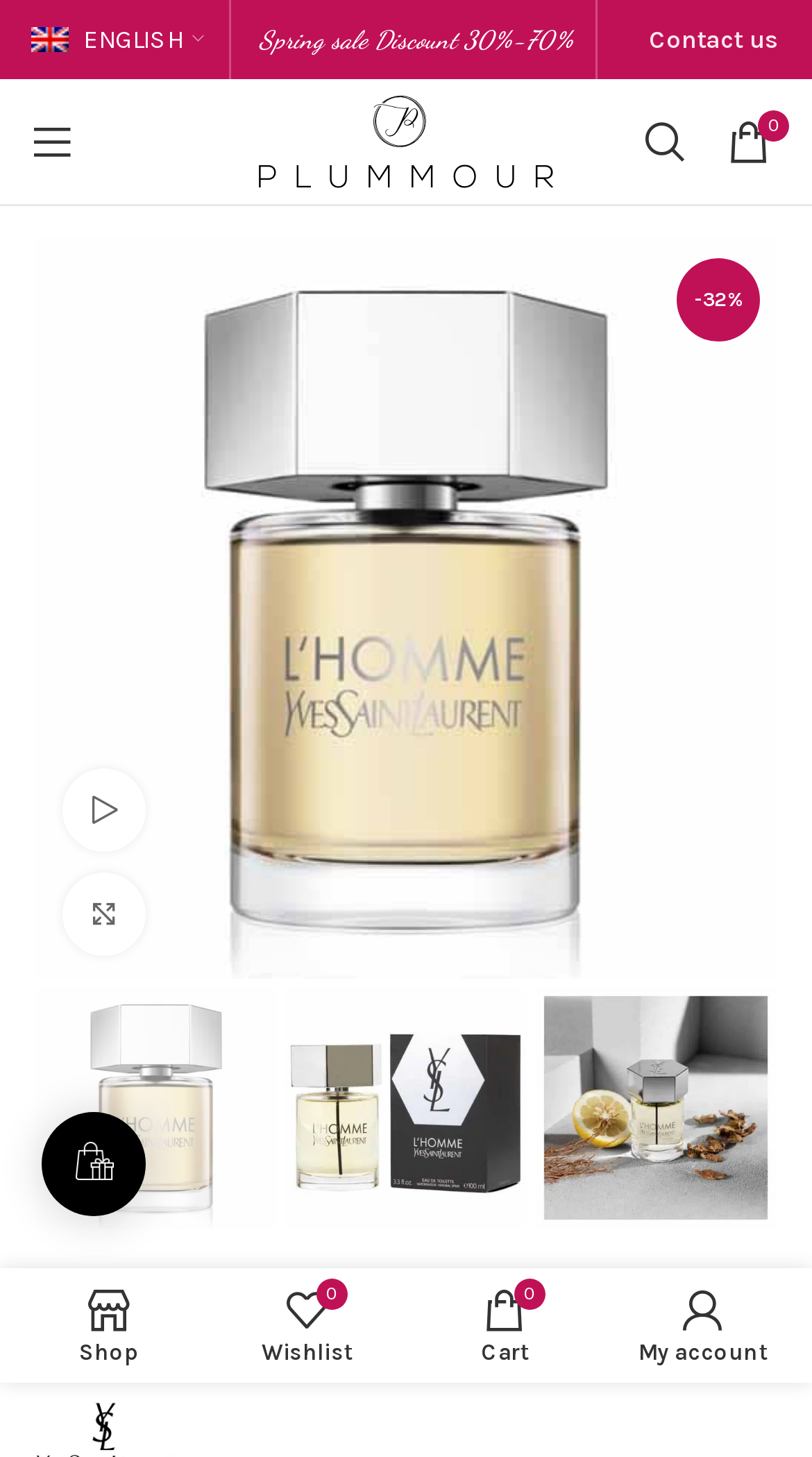What is the function of the icon at the top right corner?
Please utilize the information in the image to give a detailed response to the question.

I inferred the function of the icon by looking at the image element with the description 'close icon' which is located at the top right corner of the webpage.